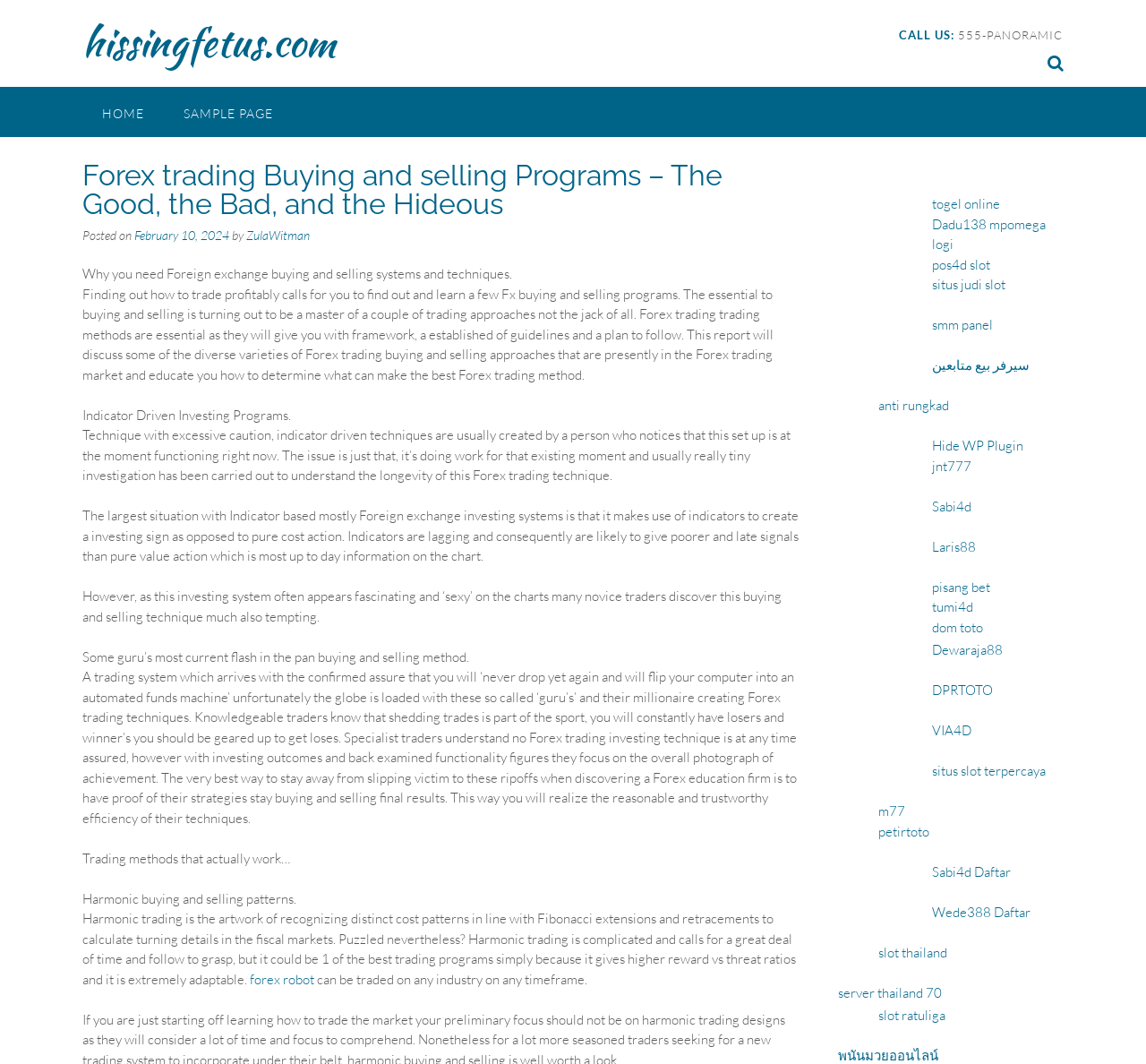Could you determine the bounding box coordinates of the clickable element to complete the instruction: "Read Winter is Here!"? Provide the coordinates as four float numbers between 0 and 1, i.e., [left, top, right, bottom].

None